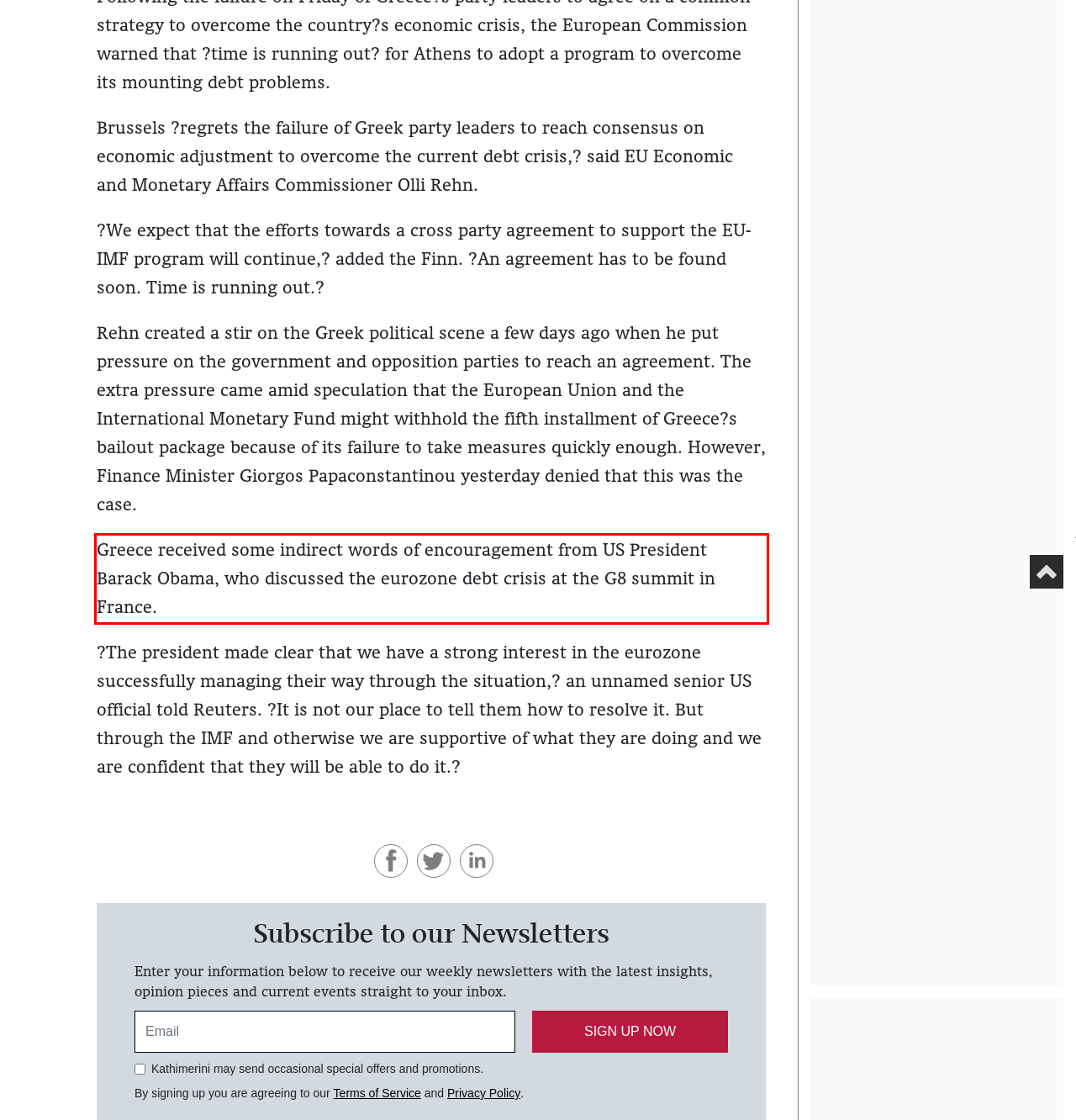Please extract the text content from the UI element enclosed by the red rectangle in the screenshot.

Greece received some indirect words of encouragement from US President Barack Obama, who discussed the eurozone debt crisis at the G8 summit in France.